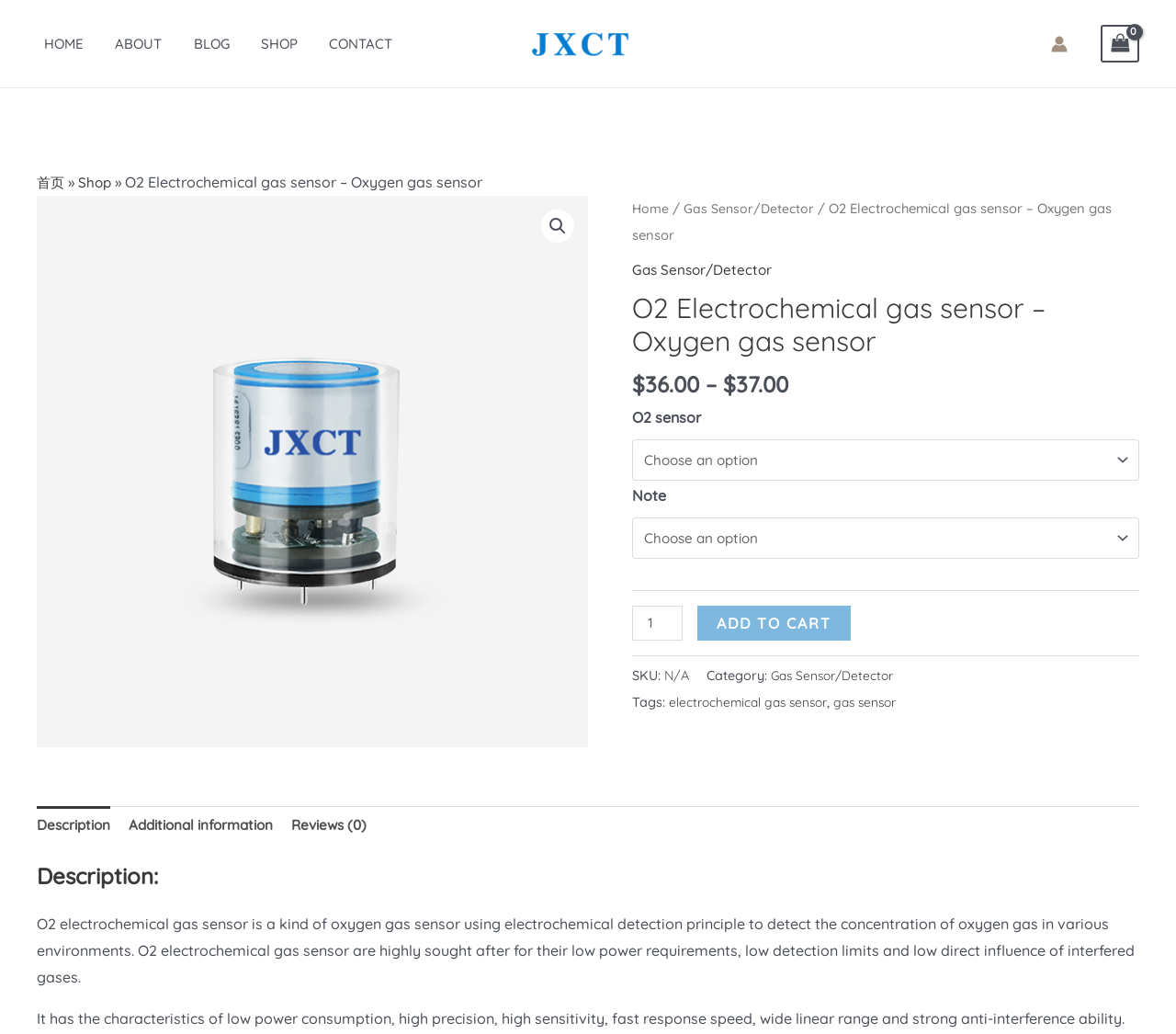Determine the coordinates of the bounding box that should be clicked to complete the instruction: "Click the 'ADD TO CART' button". The coordinates should be represented by four float numbers between 0 and 1: [left, top, right, bottom].

[0.595, 0.59, 0.726, 0.624]